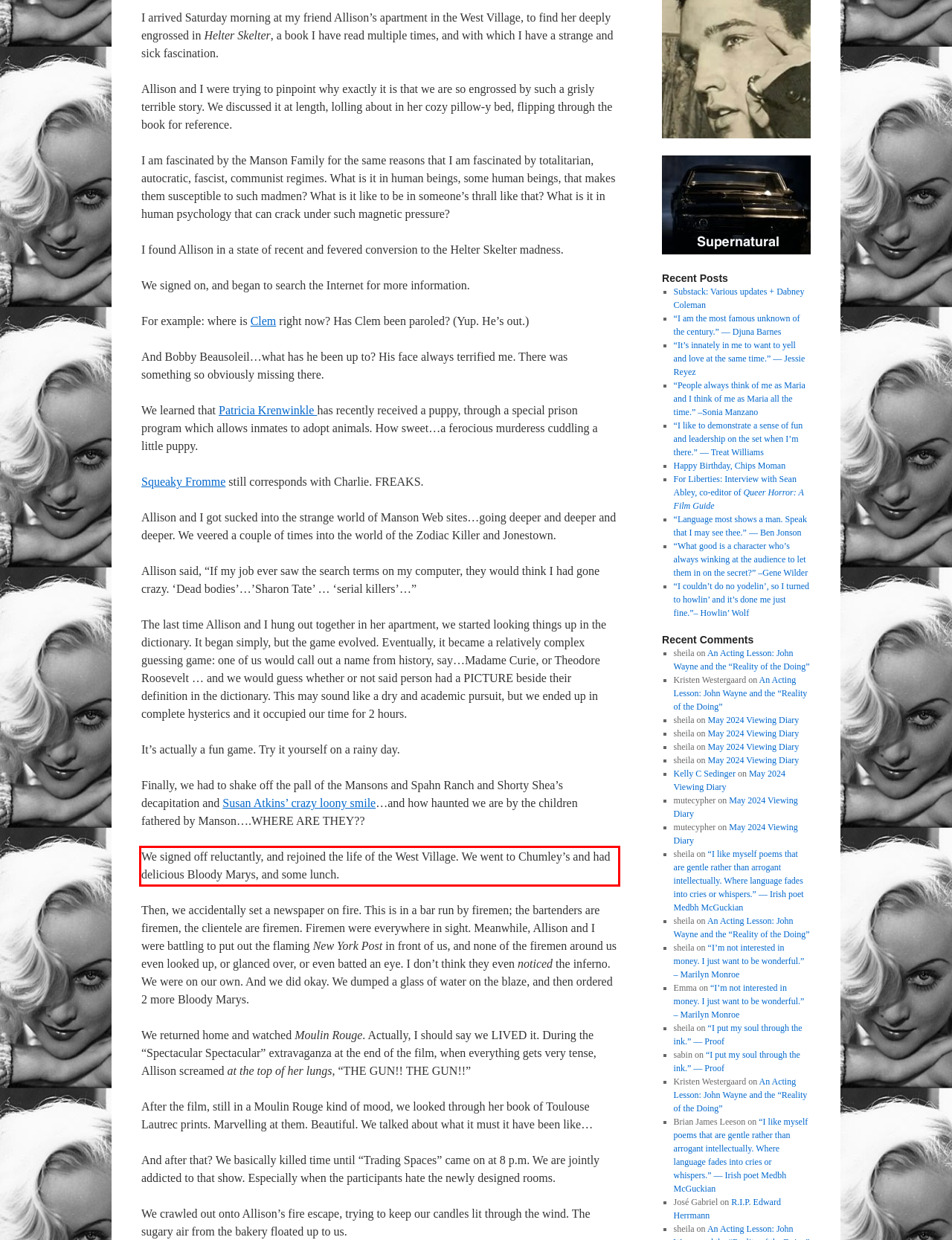Please look at the screenshot provided and find the red bounding box. Extract the text content contained within this bounding box.

We signed off reluctantly, and rejoined the life of the West Village. We went to Chumley’s and had delicious Bloody Marys, and some lunch.